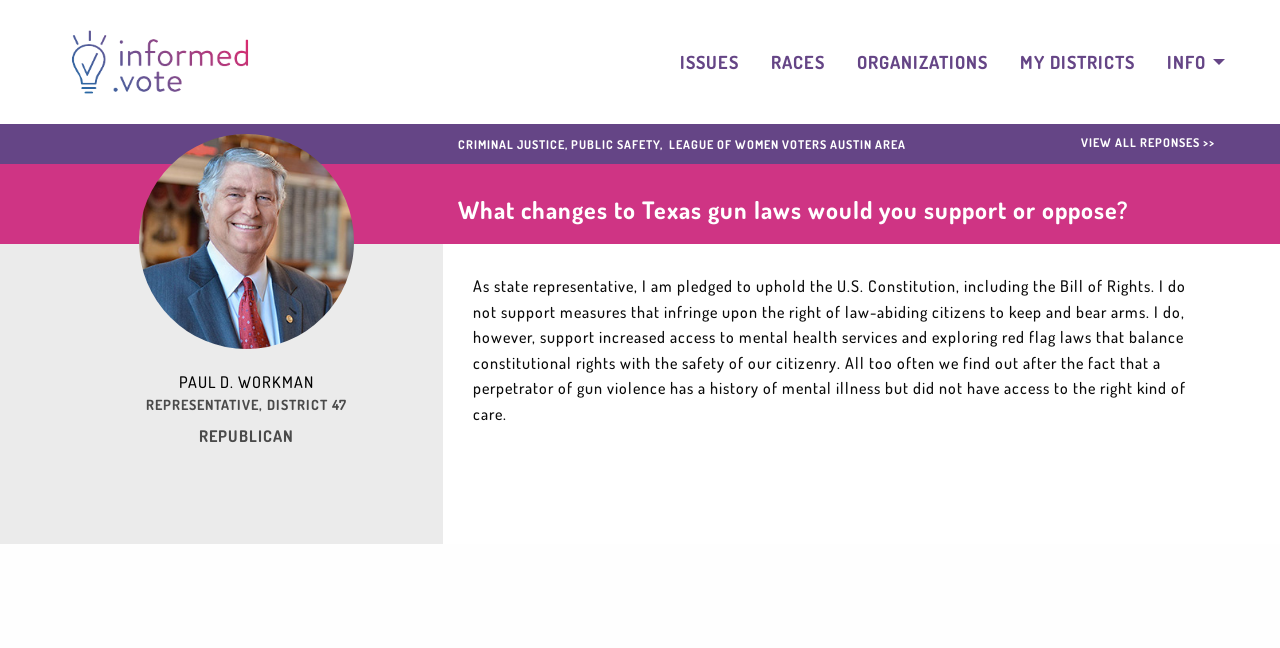Identify the bounding box coordinates for the region to click in order to carry out this instruction: "Explore RACES". Provide the coordinates using four float numbers between 0 and 1, formatted as [left, top, right, bottom].

[0.59, 0.064, 0.657, 0.127]